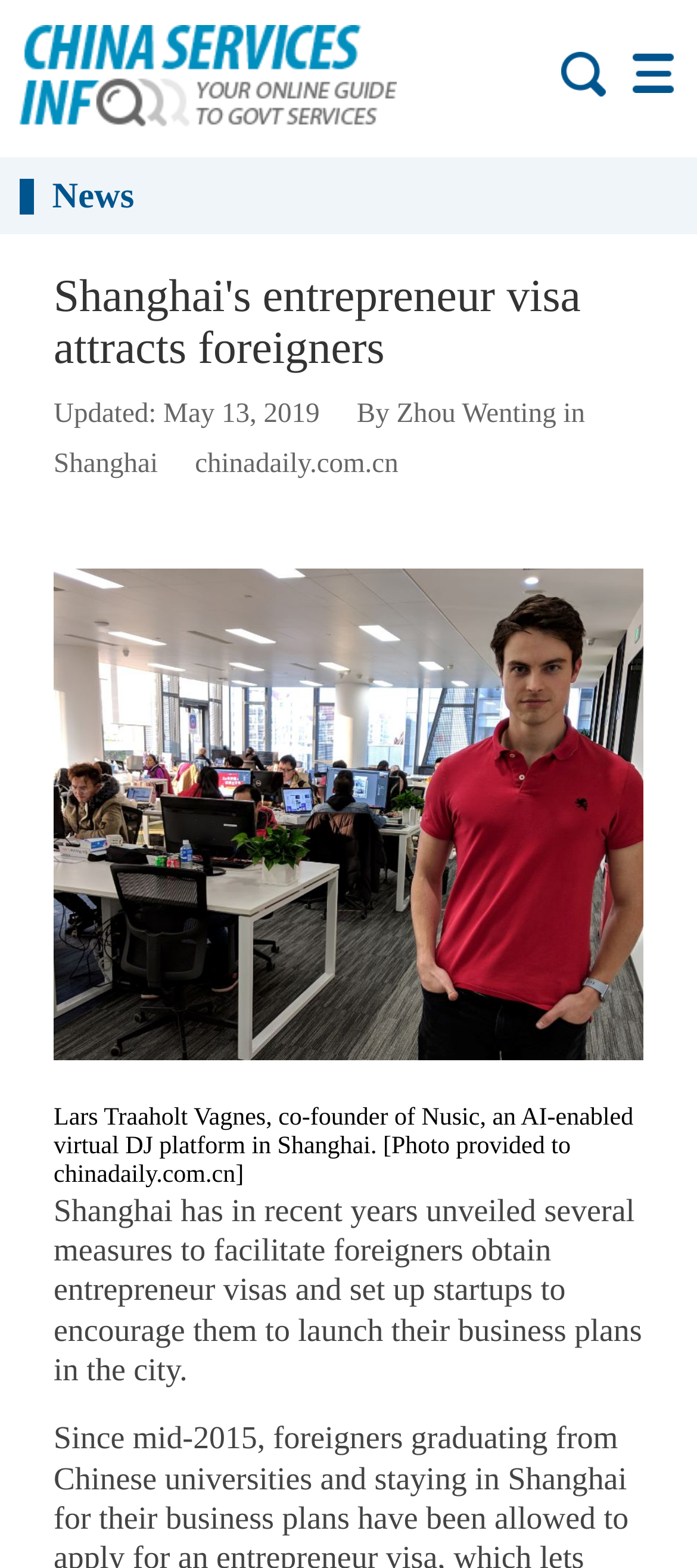Respond to the question below with a single word or phrase:
What is the name of the platform mentioned in the article?

Nusic